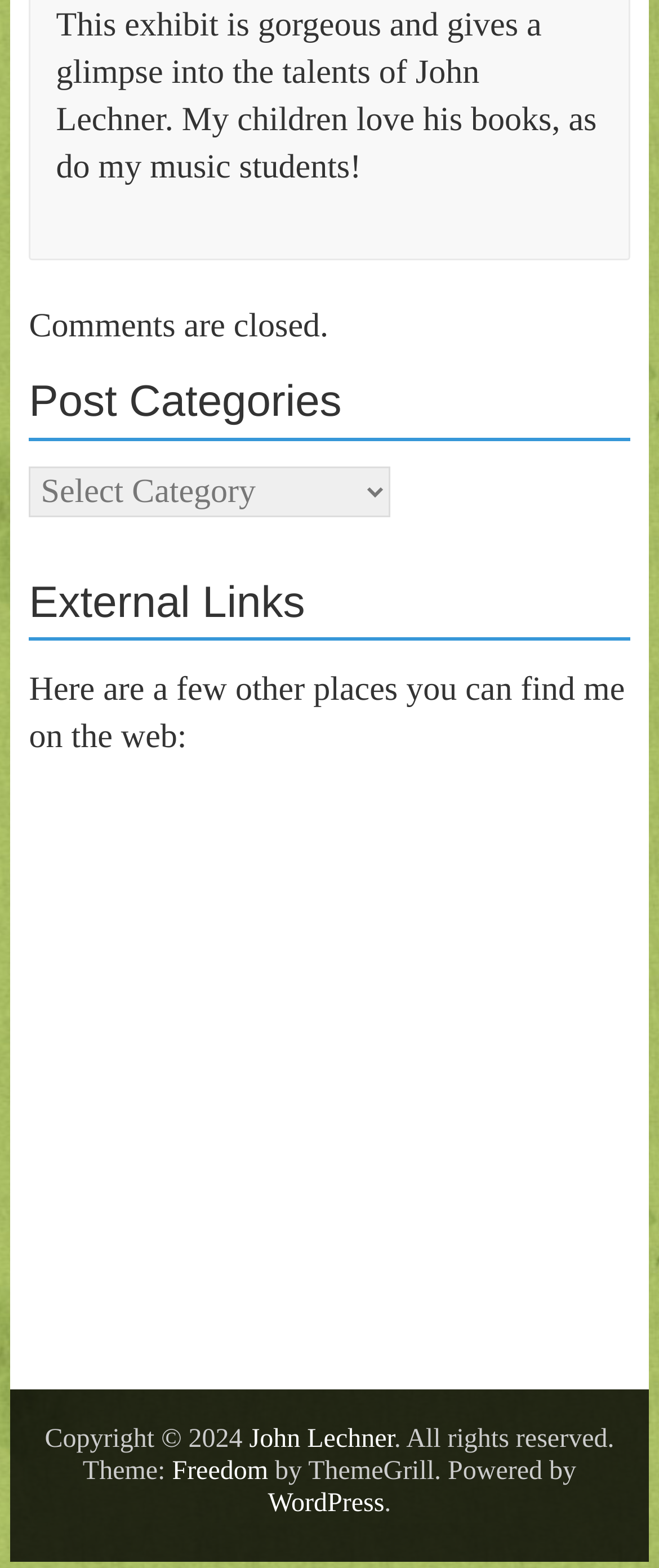Respond to the following query with just one word or a short phrase: 
What is the author's name?

John Lechner